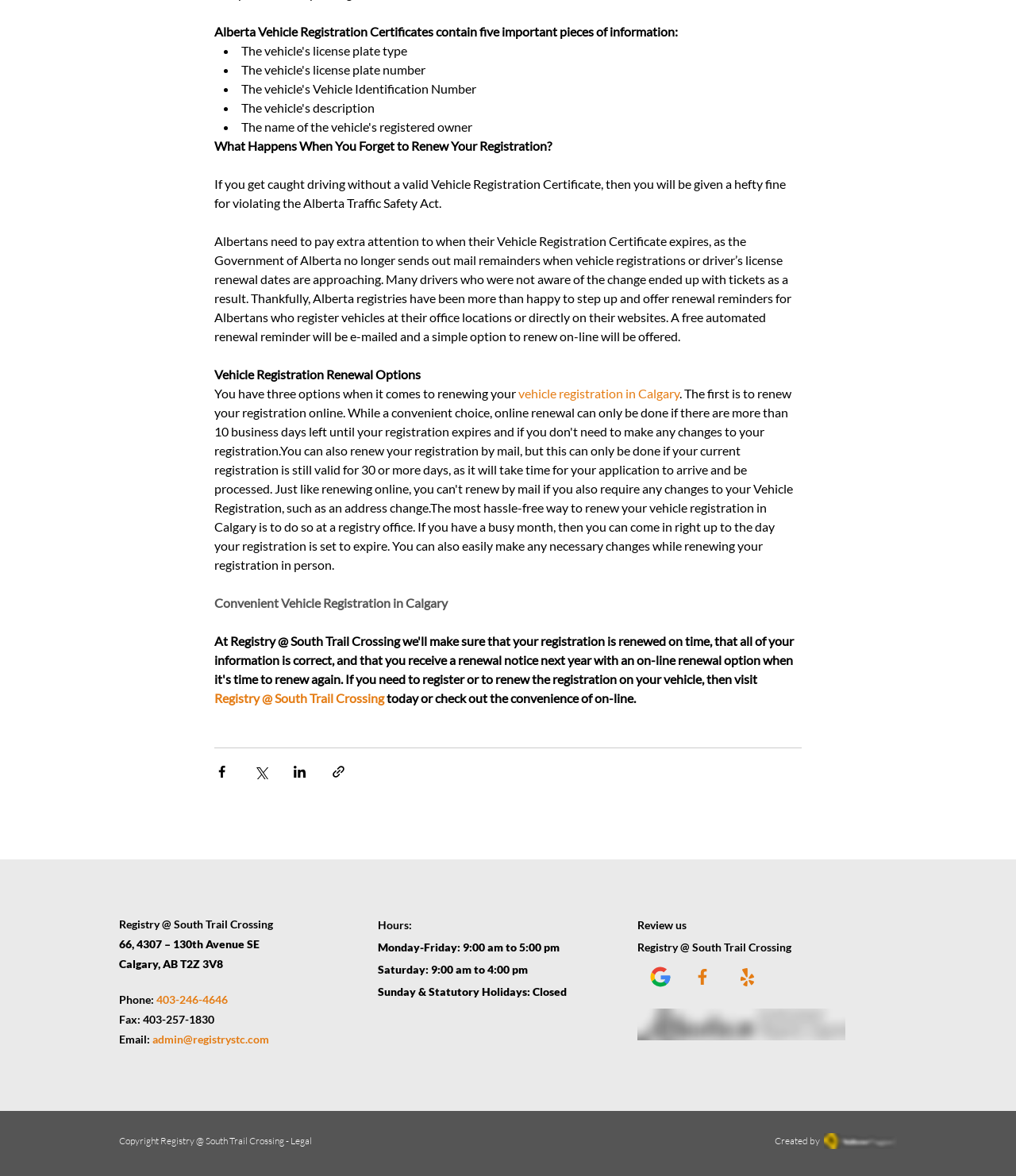Could you indicate the bounding box coordinates of the region to click in order to complete this instruction: "Renew vehicle registration in Calgary".

[0.51, 0.328, 0.669, 0.34]